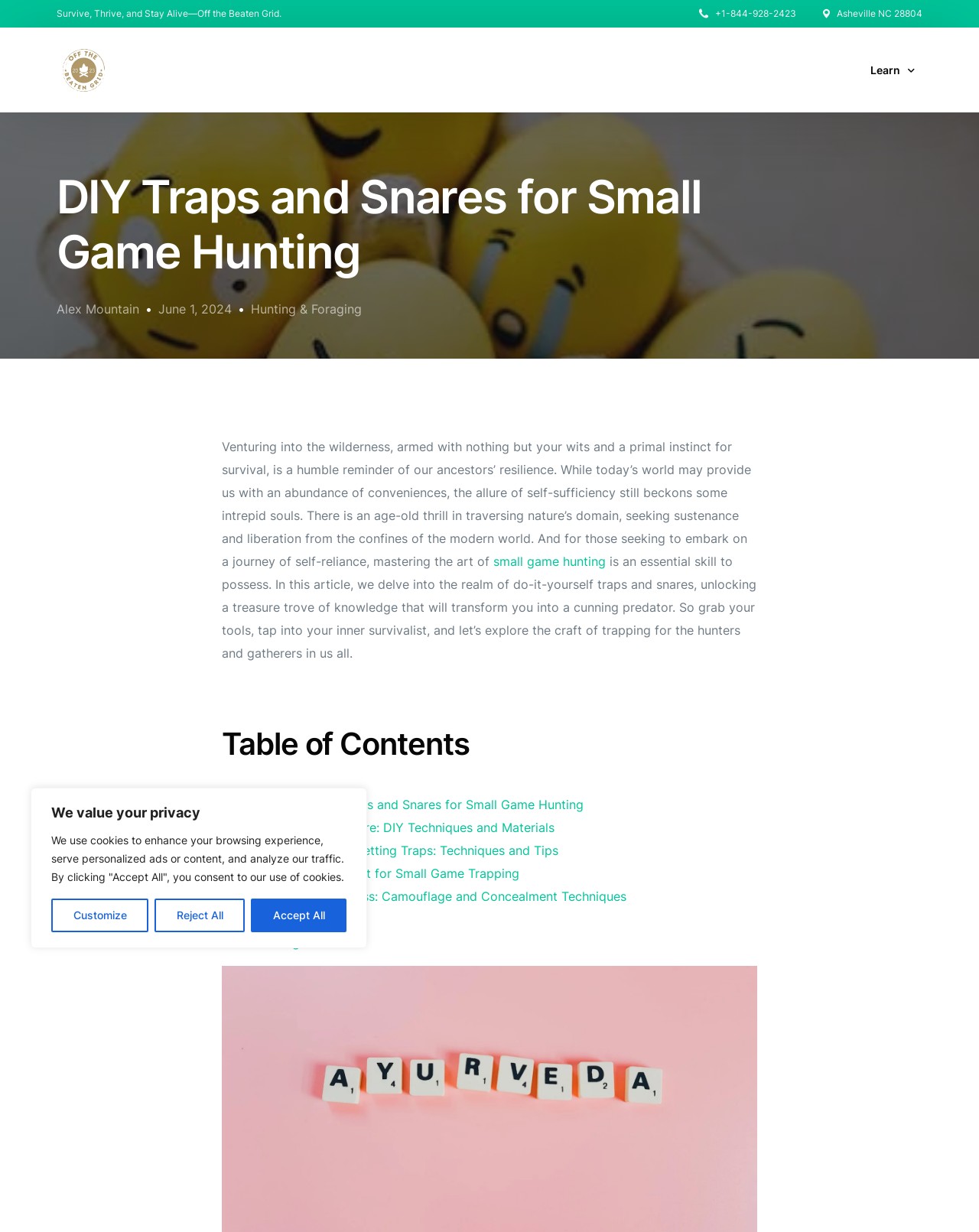What is the name of the website?
Answer the question with as much detail as possible.

The name of the website is 'Off The Beaten Grid', which is mentioned in the top-left corner of the webpage and is also the title of the link that leads to the website's homepage.